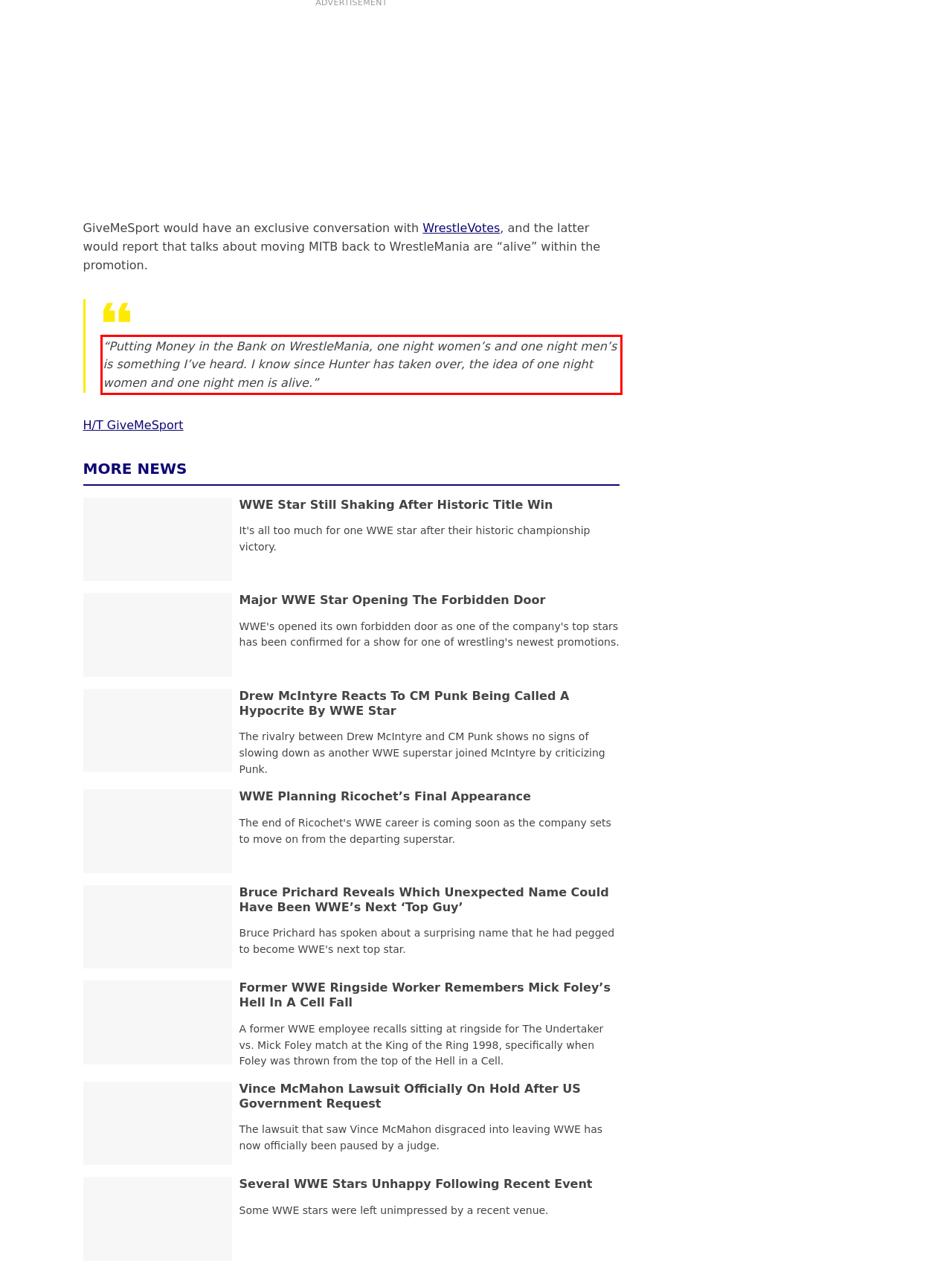Given a webpage screenshot, locate the red bounding box and extract the text content found inside it.

“Putting Money in the Bank on WrestleMania, one night women’s and one night men’s is something I’ve heard. I know since Hunter has taken over, the idea of one night women and one night men is alive.”